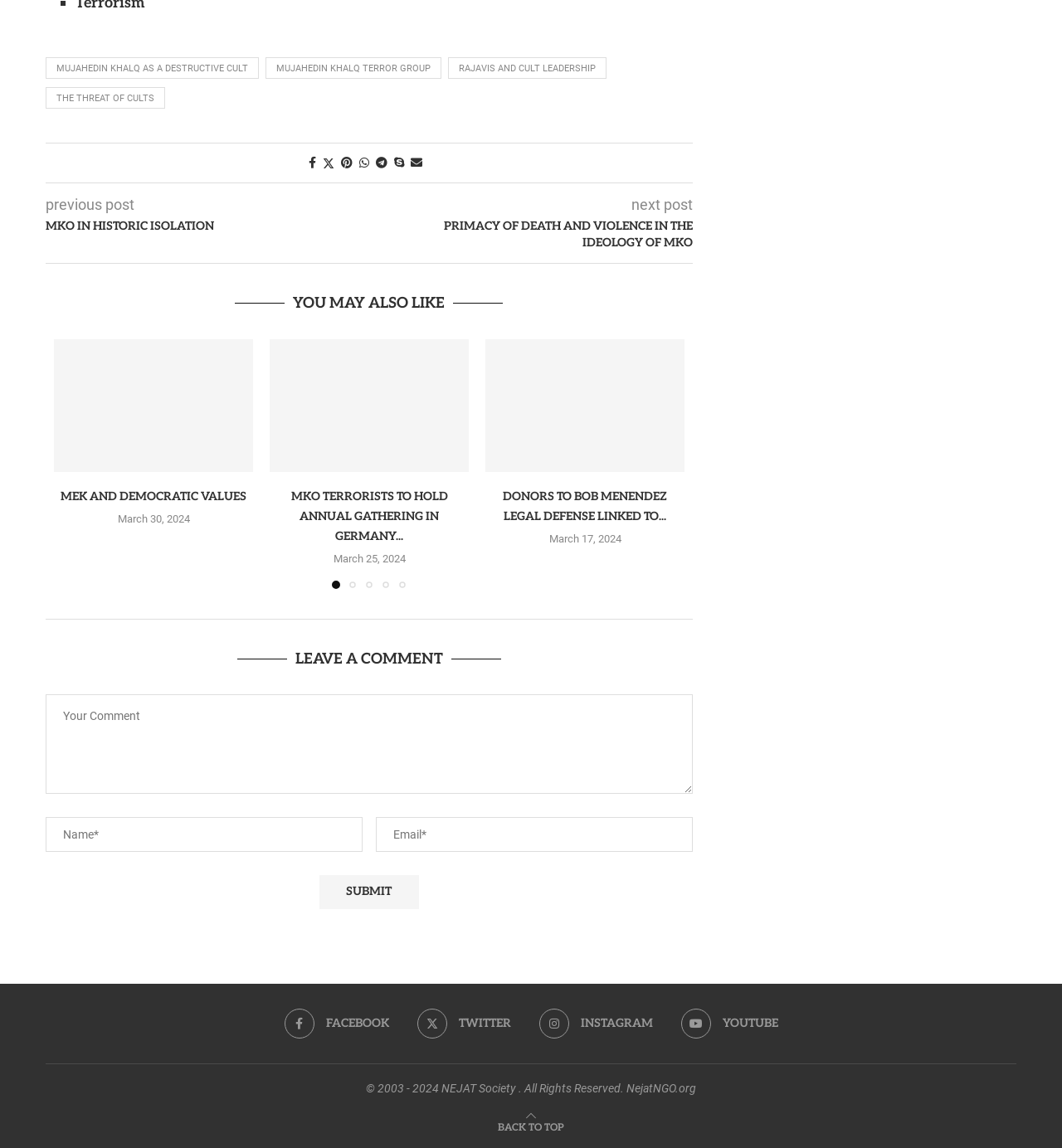Identify the bounding box of the UI element that matches this description: "aria-label="Next slide"".

[0.61, 0.391, 0.637, 0.416]